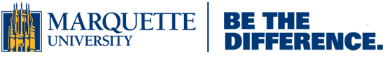What is the phrase paired with the university's name?
Please respond to the question with a detailed and informative answer.

According to the caption, the university's name is paired with the phrase 'BE THE DIFFERENCE', which serves as a slogan that encapsulates the university's mission and commitment to making a positive impact.